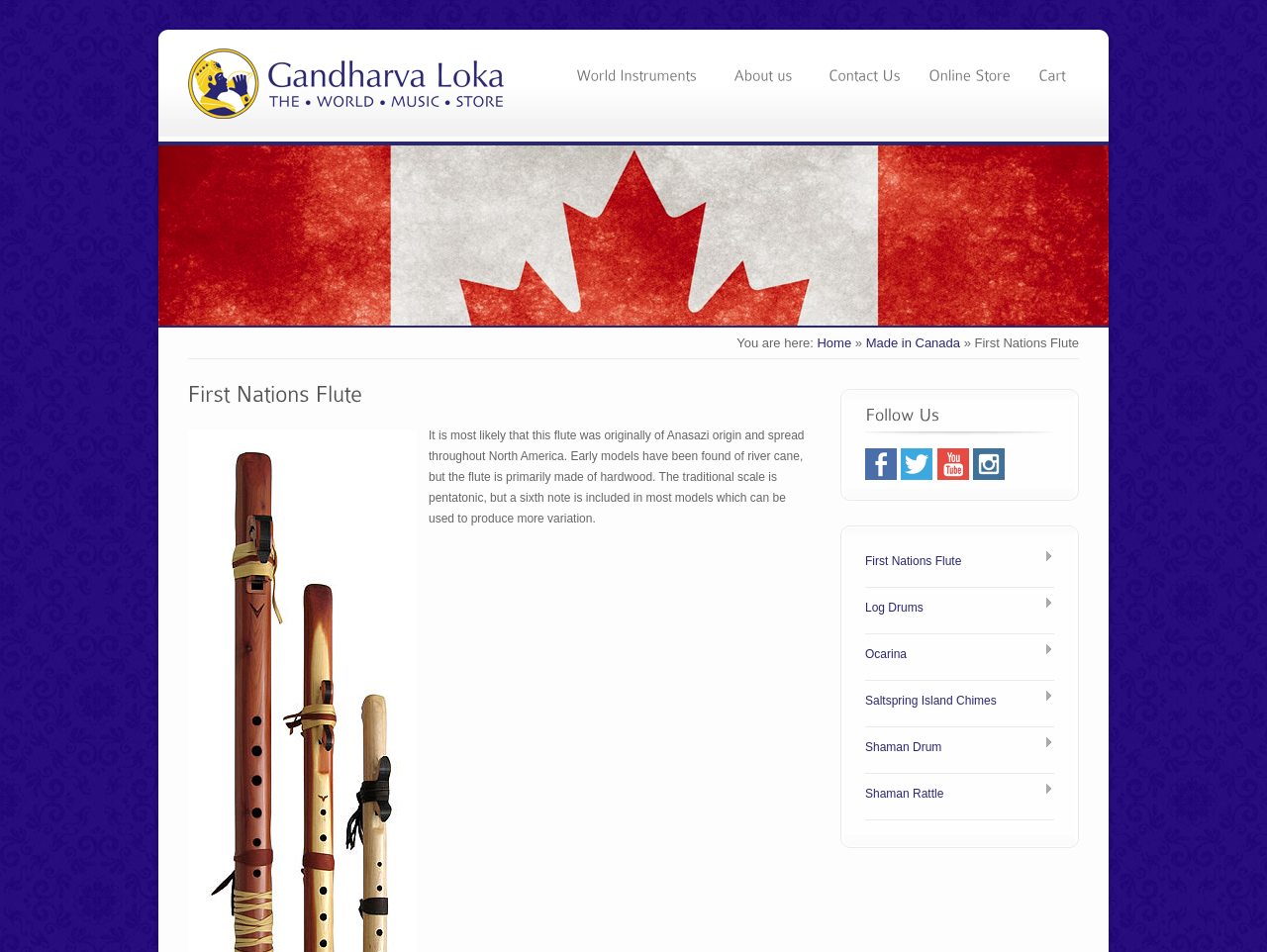Extract the bounding box coordinates for the UI element described as: "About us".

[0.568, 0.063, 0.643, 0.091]